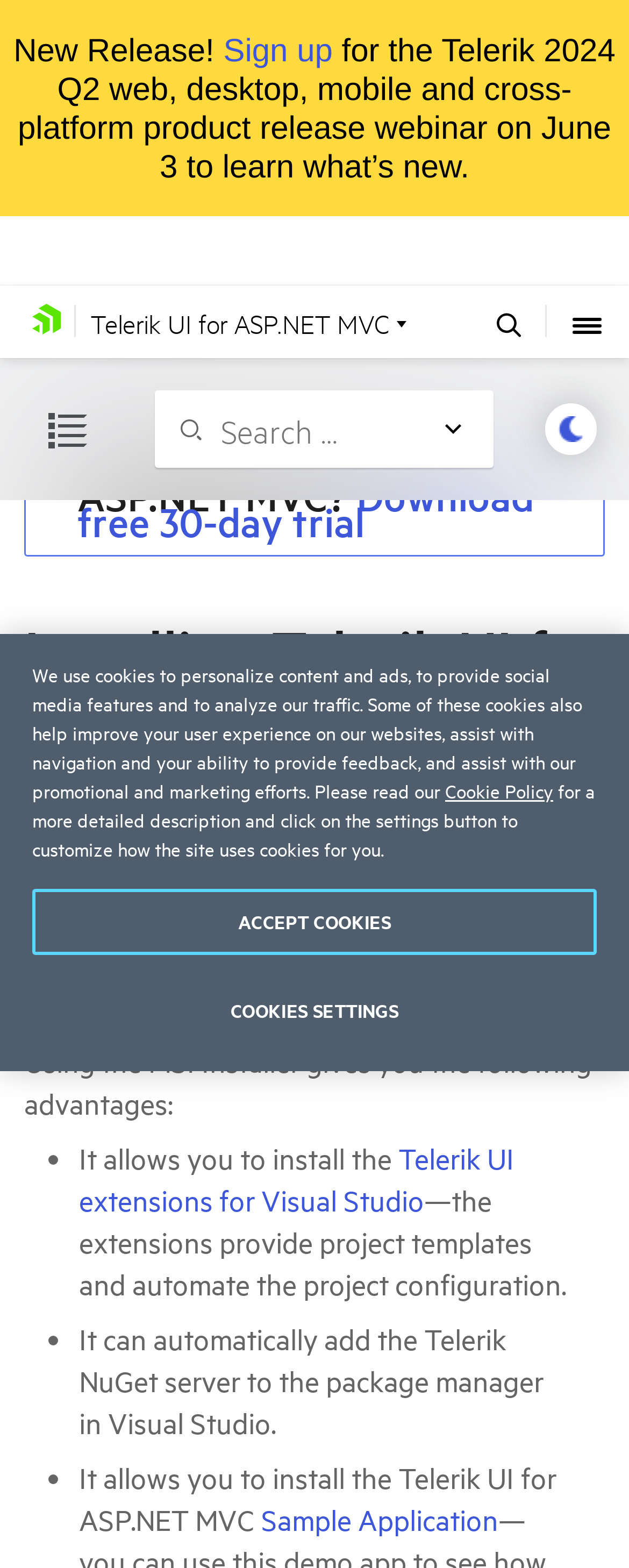Using the details from the image, please elaborate on the following question: What is the product being installed?

Based on the webpage content, specifically the heading 'Installing Telerik UI for ASP.NET MVC with the MSI Installer for Windows', it is clear that the product being installed is Telerik UI for ASP.NET MVC.